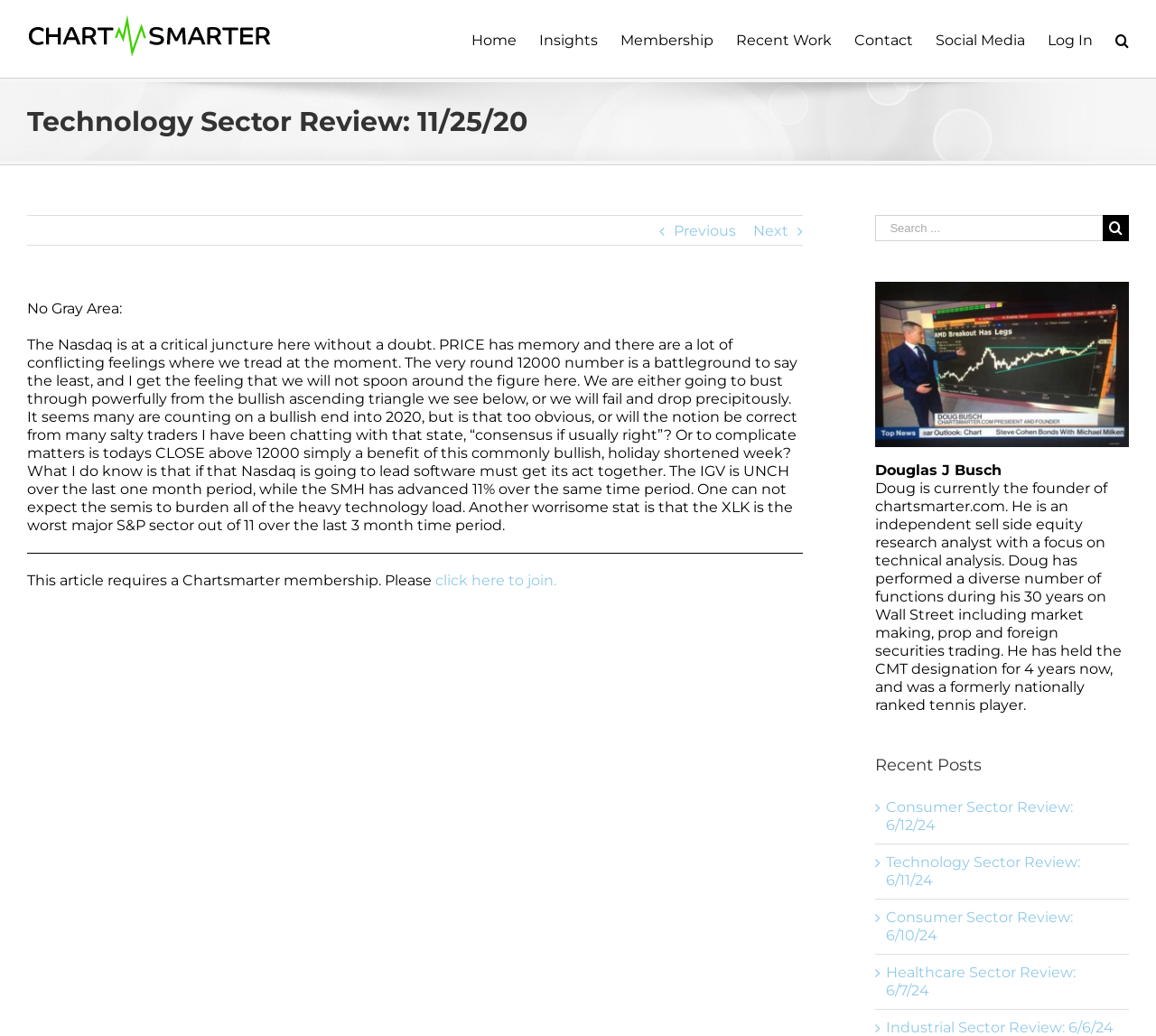Pinpoint the bounding box coordinates of the element you need to click to execute the following instruction: "Click the 'Chart Smarter Logo' link". The bounding box should be represented by four float numbers between 0 and 1, in the format [left, top, right, bottom].

[0.023, 0.013, 0.234, 0.055]